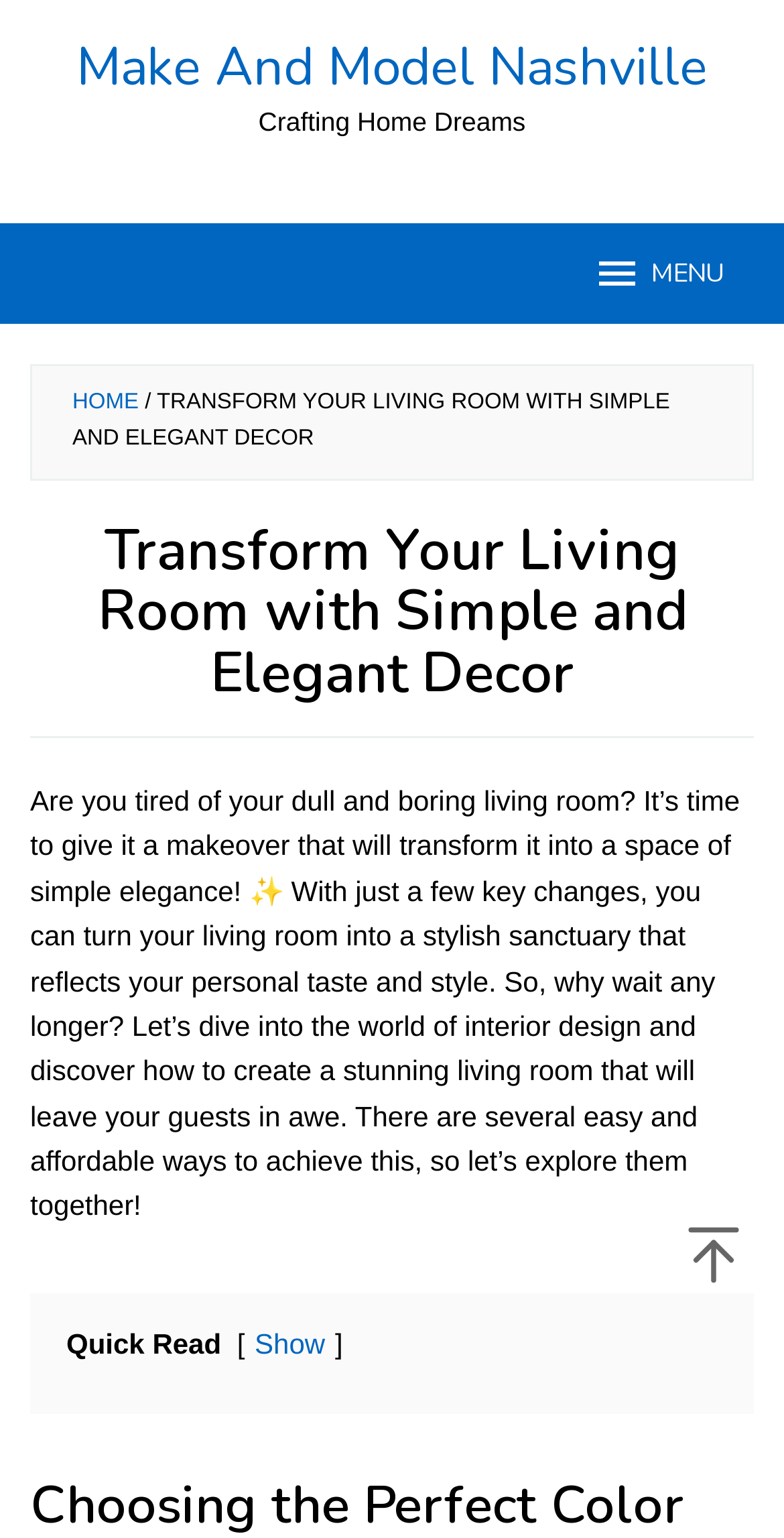What is the tone of the article?
Provide a one-word or short-phrase answer based on the image.

Encouraging